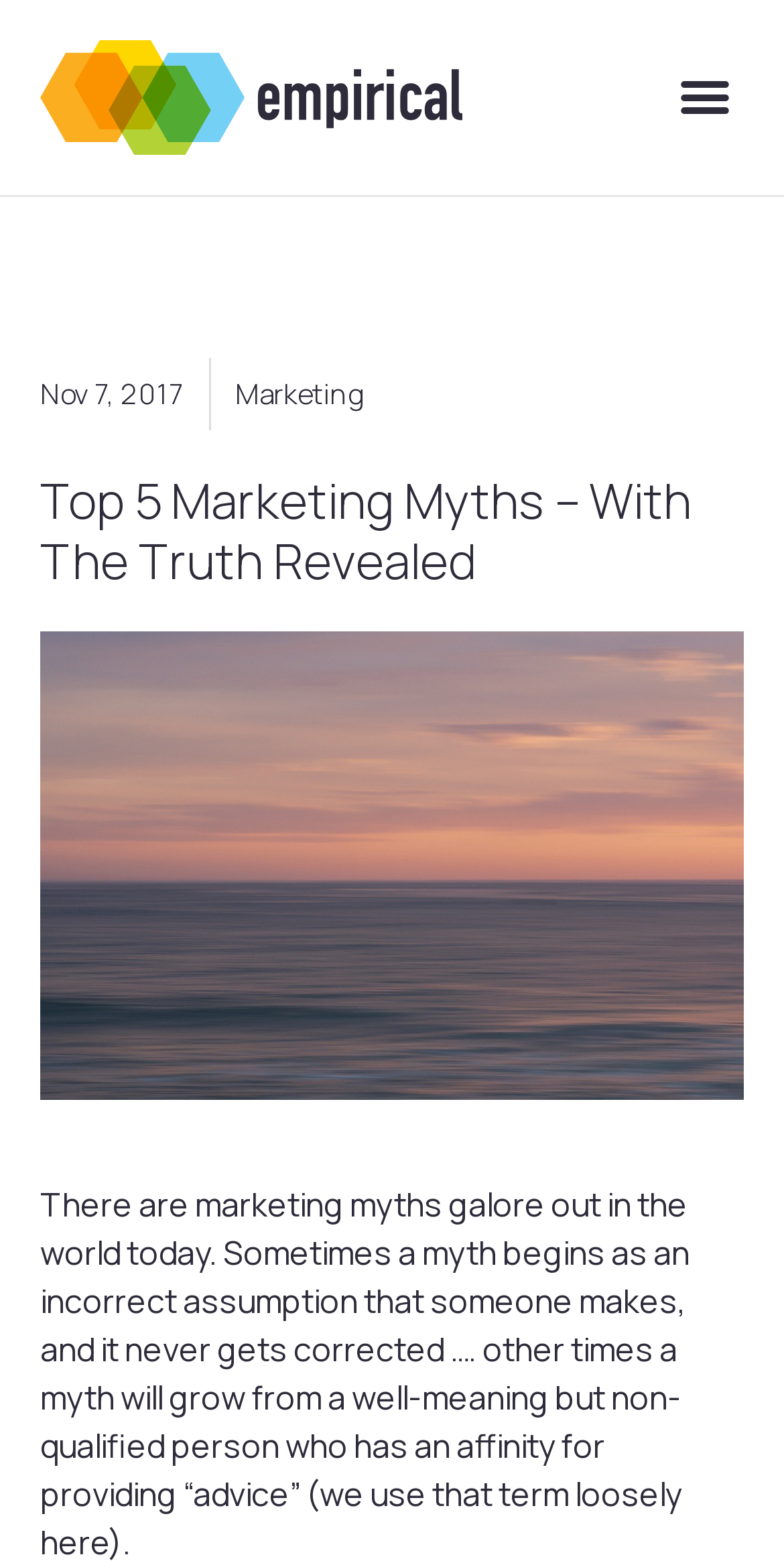Respond to the following question with a brief word or phrase:
What is the background image of the webpage about?

Sea, sky, clouds